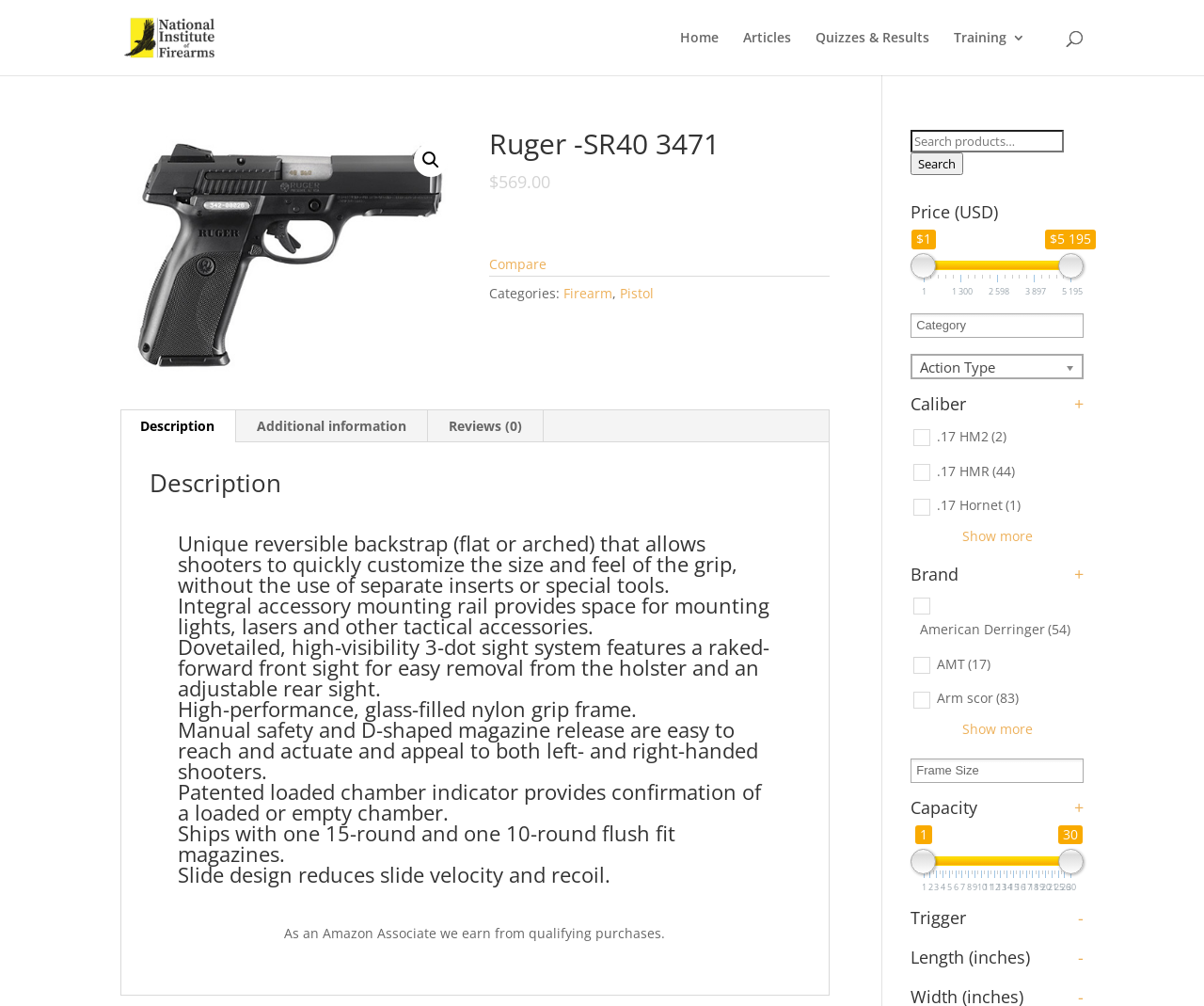Highlight the bounding box coordinates of the element that should be clicked to carry out the following instruction: "Search for a product". The coordinates must be given as four float numbers ranging from 0 to 1, i.e., [left, top, right, bottom].

[0.756, 0.129, 0.884, 0.152]